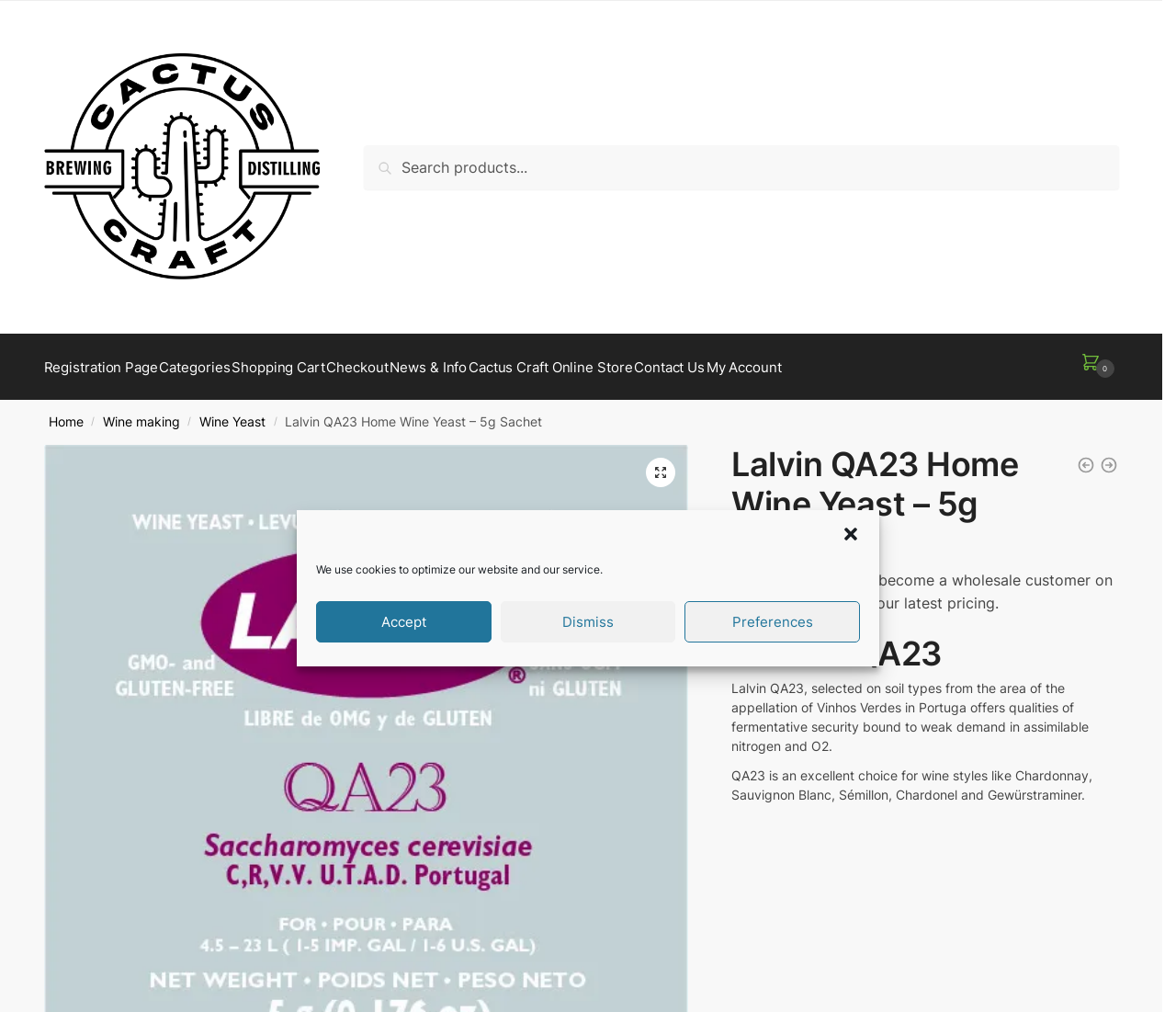Please find the bounding box coordinates of the section that needs to be clicked to achieve this instruction: "Search for wine yeast".

[0.309, 0.144, 0.951, 0.187]